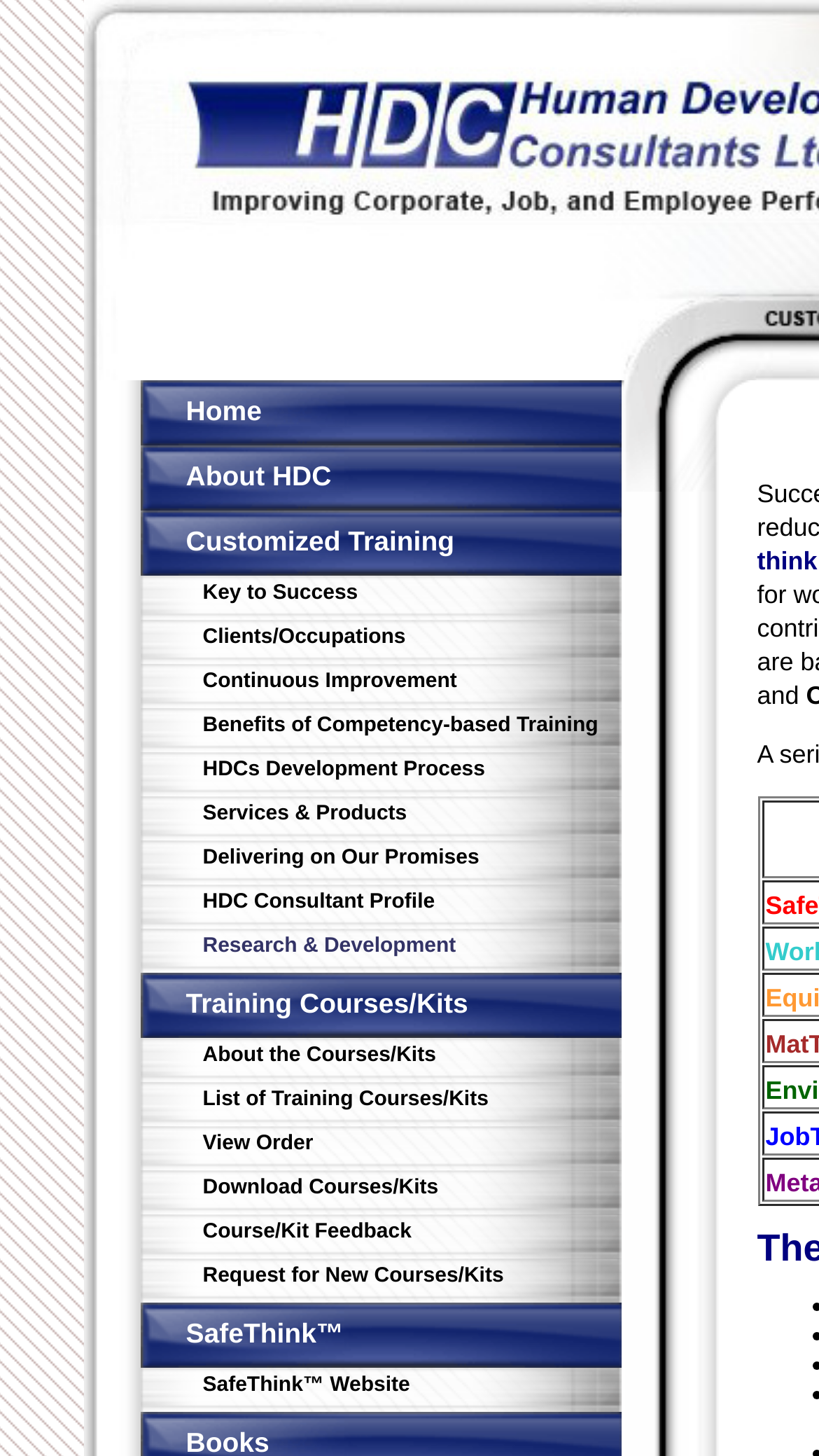Extract the bounding box coordinates for the HTML element that matches this description: "Services & Products". The coordinates should be four float numbers between 0 and 1, i.e., [left, top, right, bottom].

[0.247, 0.551, 0.497, 0.567]